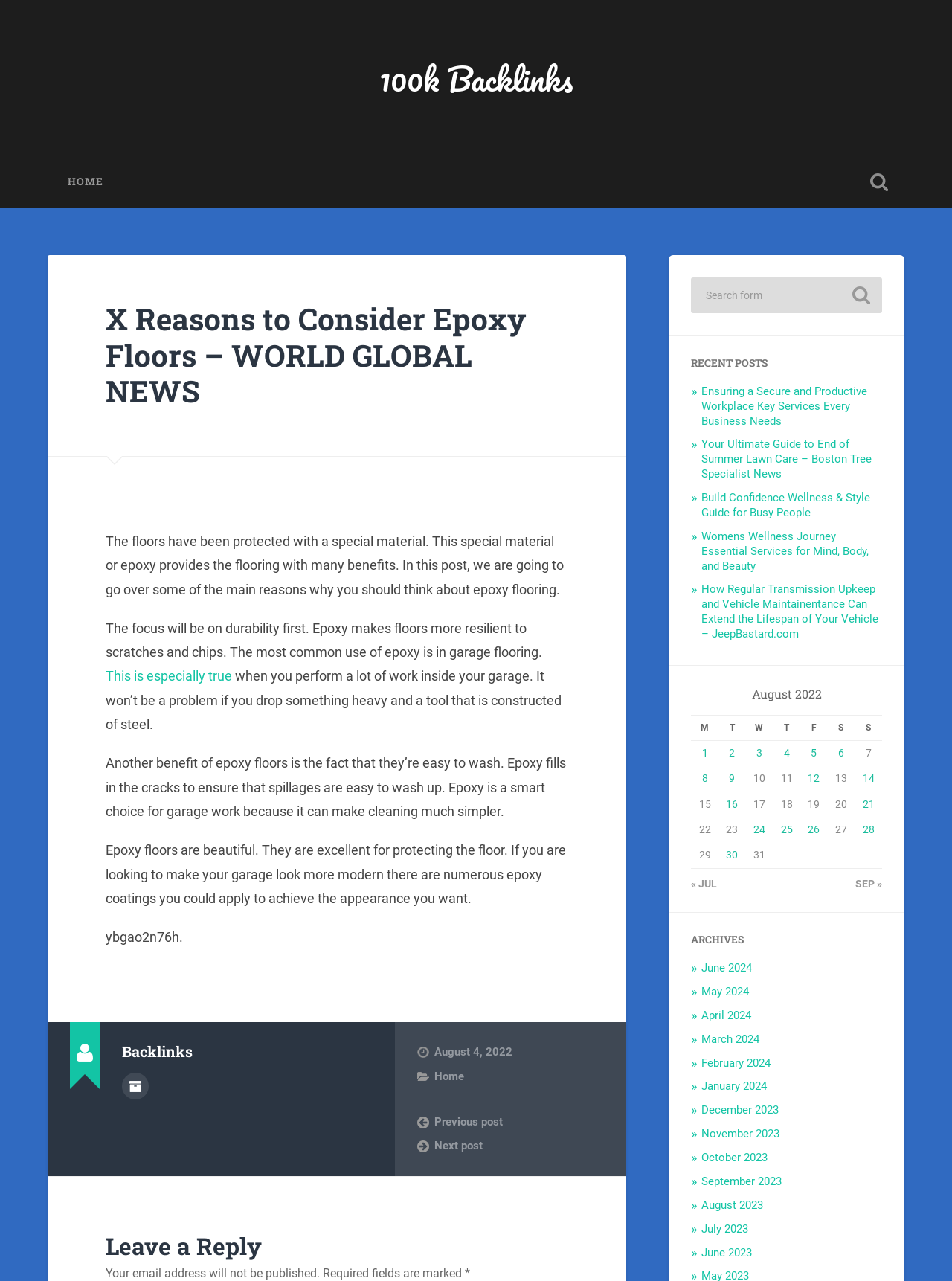Please determine the bounding box coordinates for the UI element described here. Use the format (top-left x, top-left y, bottom-right x, bottom-right y) with values bounded between 0 and 1: This is especially true

[0.111, 0.522, 0.244, 0.534]